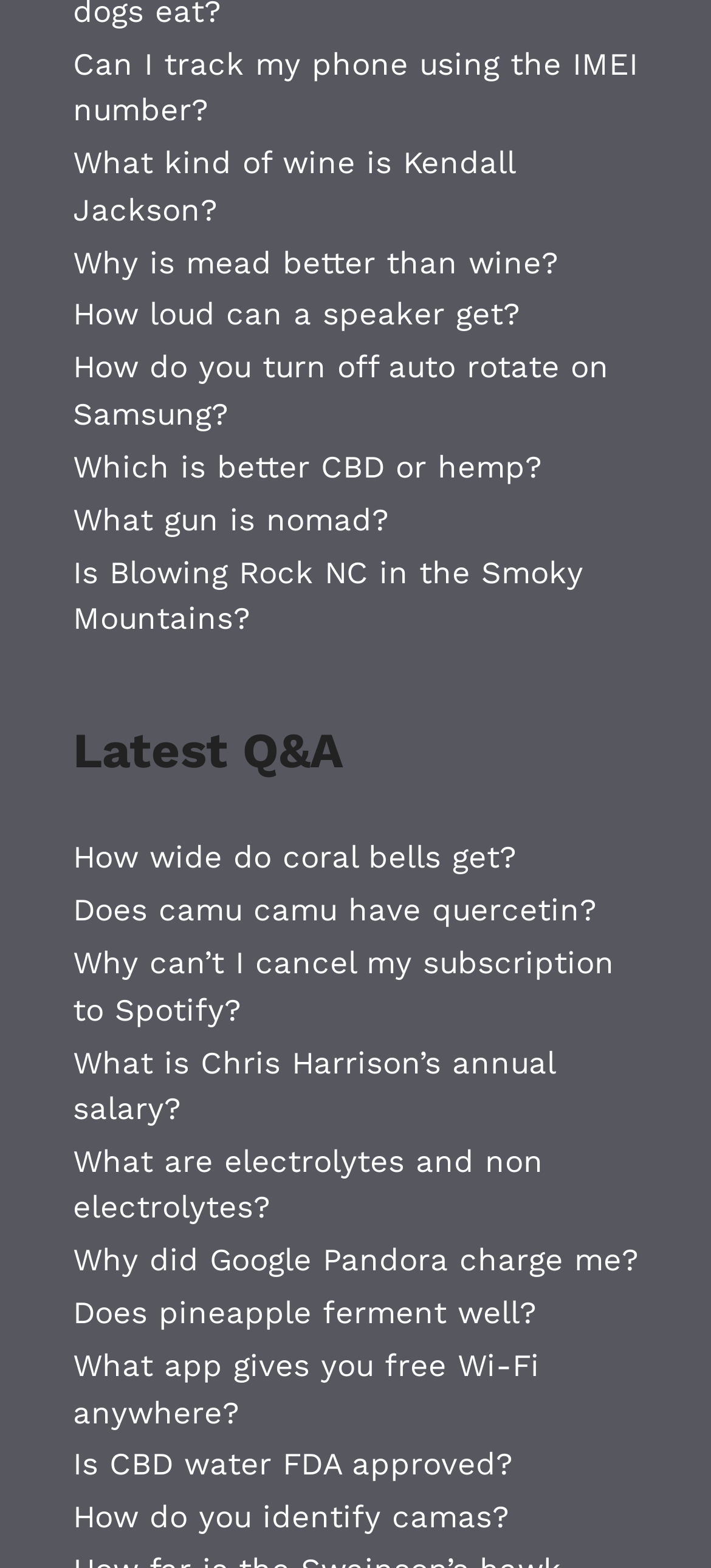Please provide the bounding box coordinates in the format (top-left x, top-left y, bottom-right x, bottom-right y). Remember, all values are floating point numbers between 0 and 1. What is the bounding box coordinate of the region described as: How do you identify camas?

[0.103, 0.956, 0.715, 0.979]